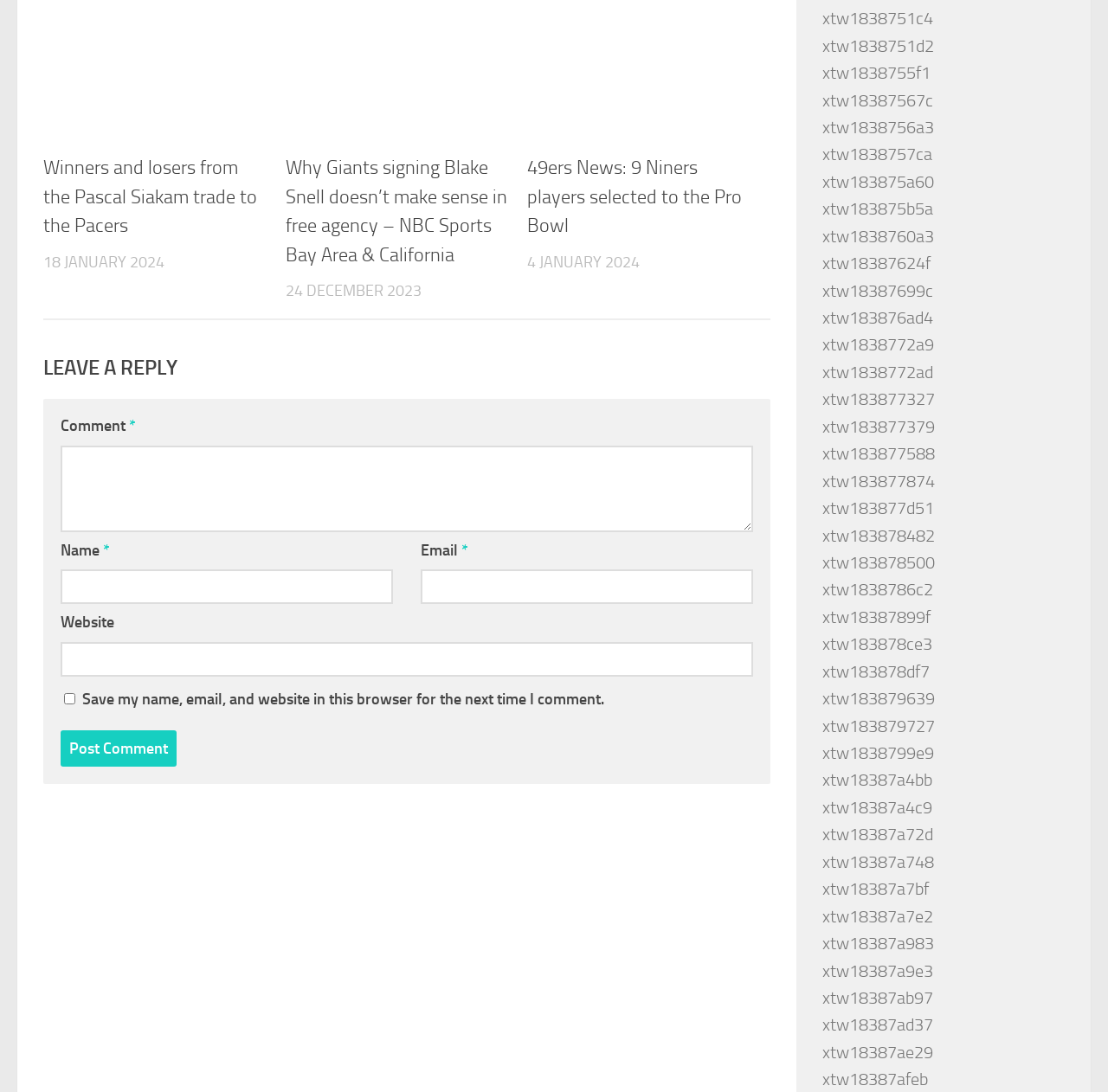What is the label of the checkbox below the 'Email' textbox?
Refer to the screenshot and deliver a thorough answer to the question presented.

I looked at the form elements and found a checkbox below the 'Email' textbox. Its label is 'Save my name, email, and website in this browser for the next time I comment'.